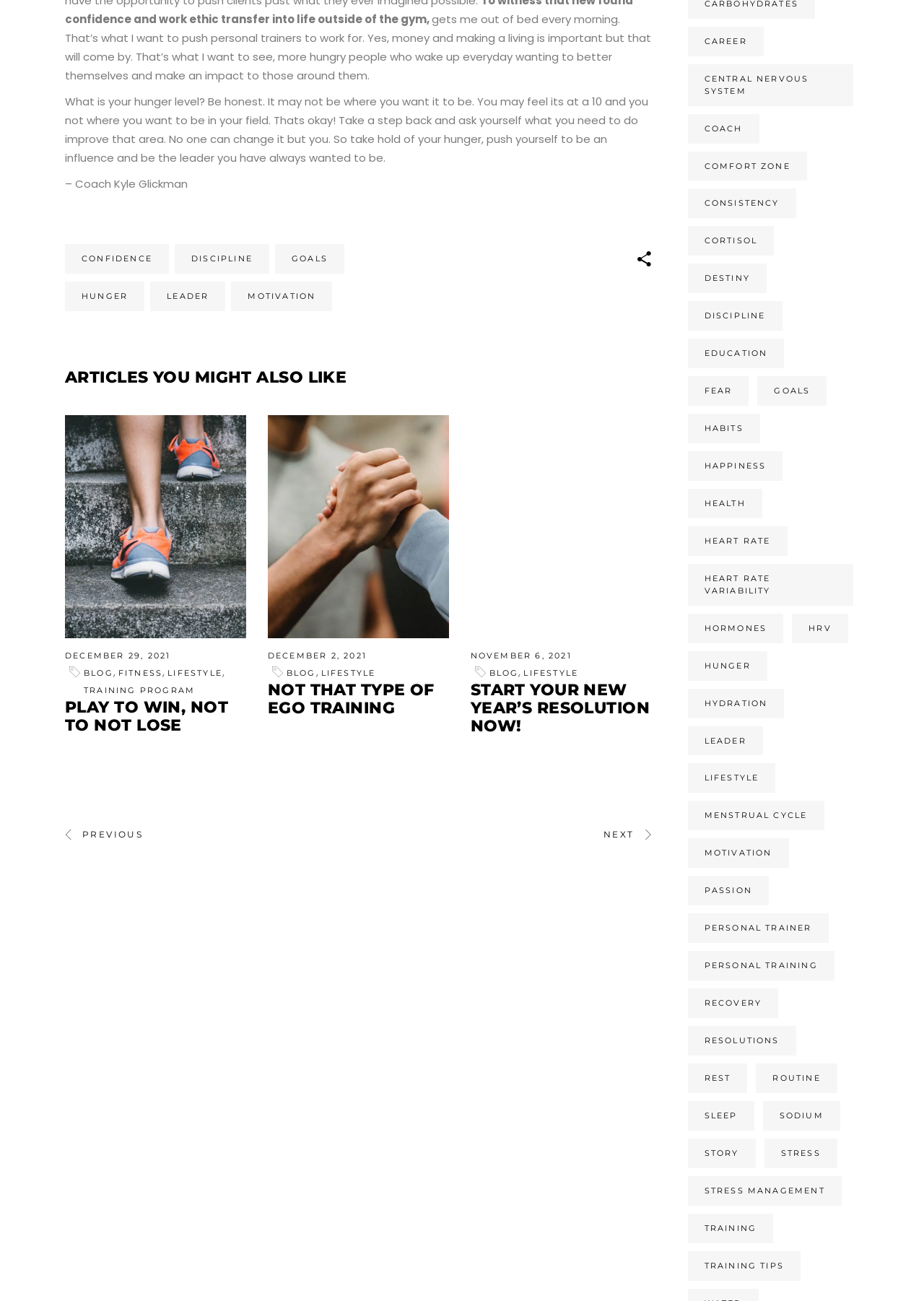Find the bounding box coordinates of the area that needs to be clicked in order to achieve the following instruction: "View the 'RESOLUTIONS' feature image". The coordinates should be specified as four float numbers between 0 and 1, i.e., [left, top, right, bottom].

[0.509, 0.319, 0.705, 0.49]